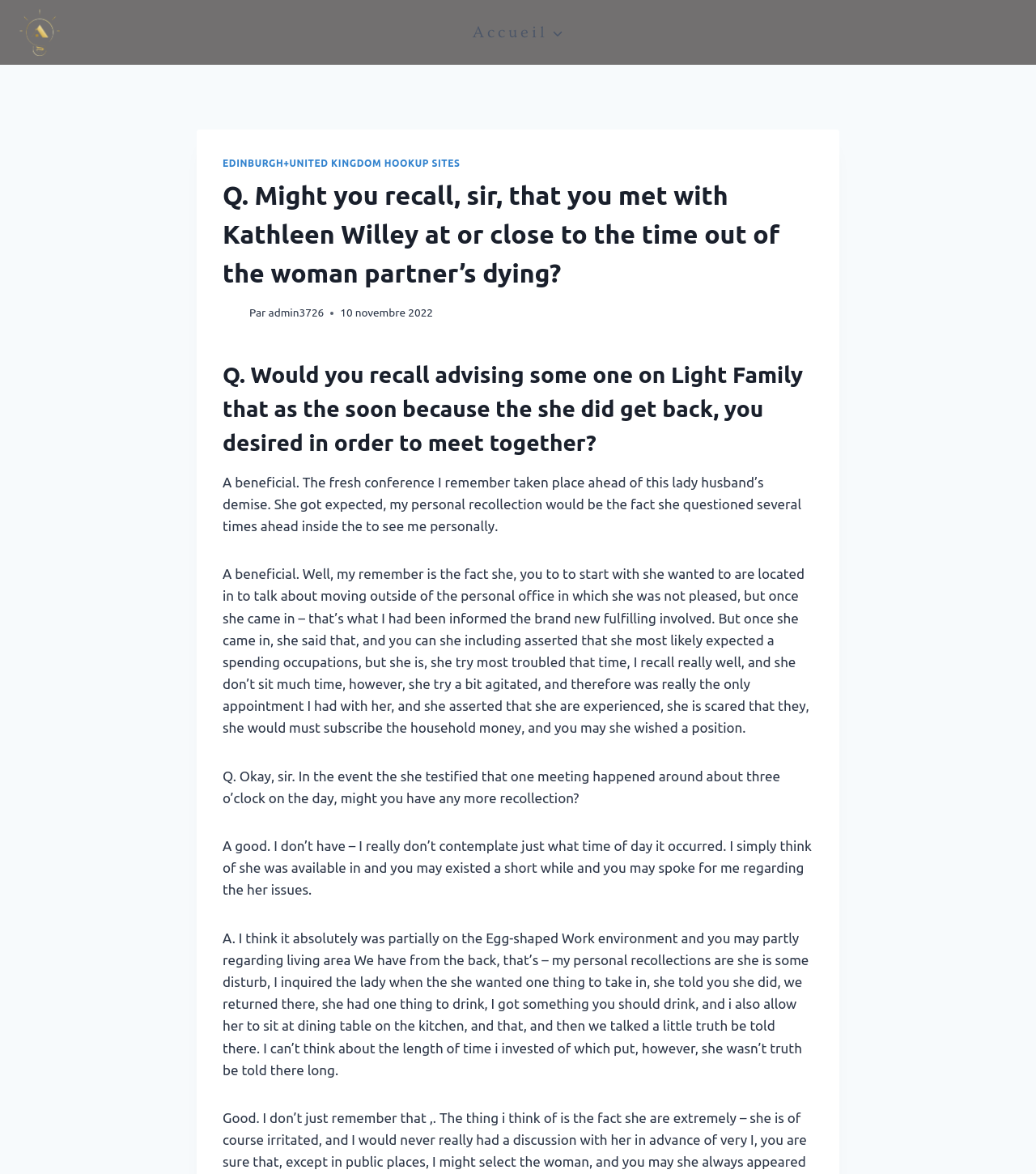Construct a comprehensive description capturing every detail on the webpage.

This webpage appears to be a transcript of a Q&A session or an interview. At the top, there is a logo and a link to "Smart Agency-immobilier" on the left side, and a primary navigation menu on the right side. Below the navigation menu, there is a header section with a title "Q. Might you recall, sir, that you met with Kathleen Willey at or close to the time out of the woman partner’s dying?" and some links and a button to expand a child menu.

The main content of the webpage is a series of questions and answers. The questions are denoted by headings, and the answers are provided in paragraphs of text. There are five questions and answers in total, with the questions asking about the interviewee's recollection of meetings with Kathleen Willey and the answers providing detailed descriptions of the meetings.

The answers are quite lengthy and provide a lot of detail about the conversations and events that took place during the meetings. The text is arranged in a single column, with each question and answer separated by a small gap. There are no images on the page apart from the logo at the top.